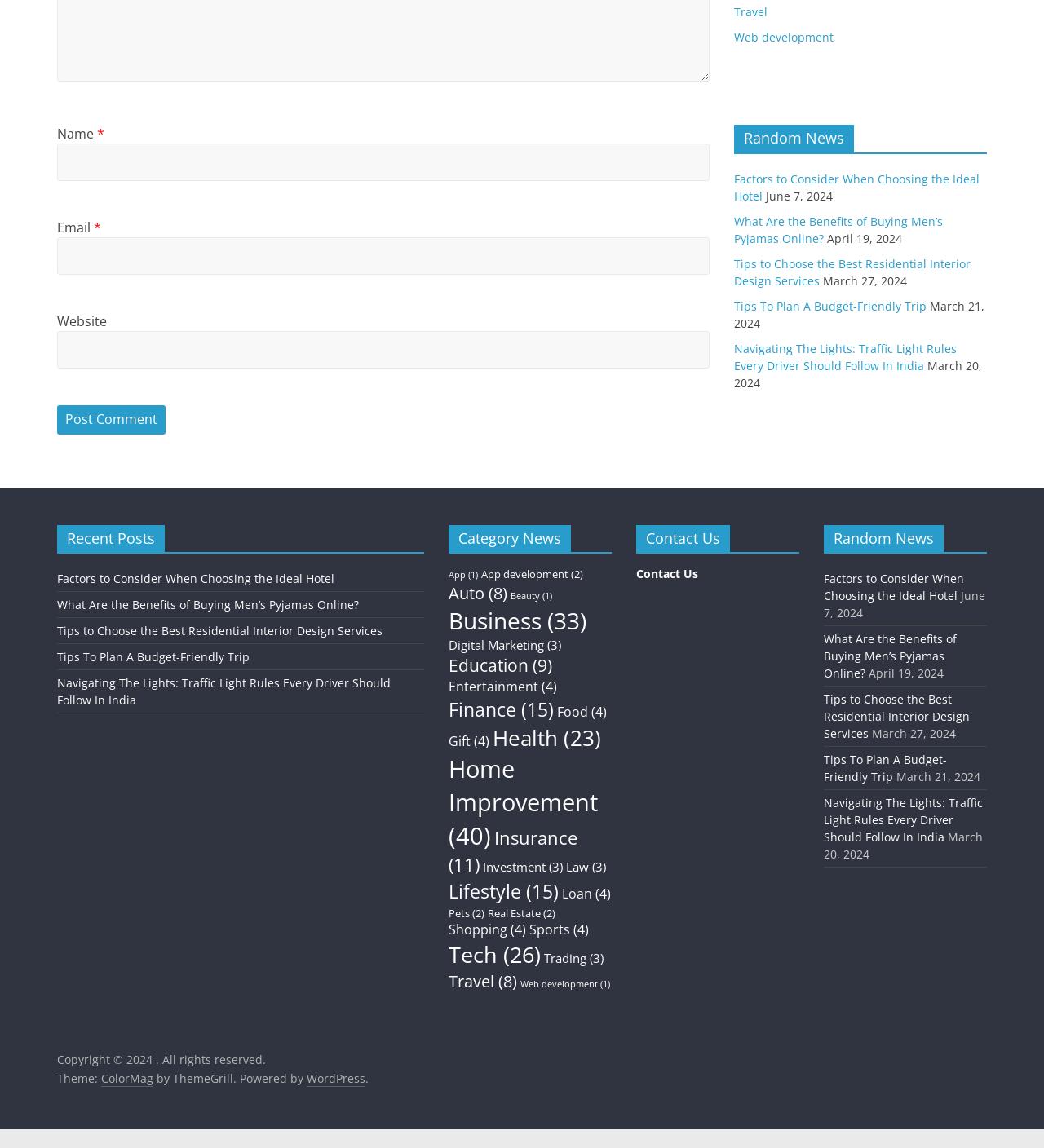What is the category with the most items?
Answer the question based on the image using a single word or a brief phrase.

Home Improvement